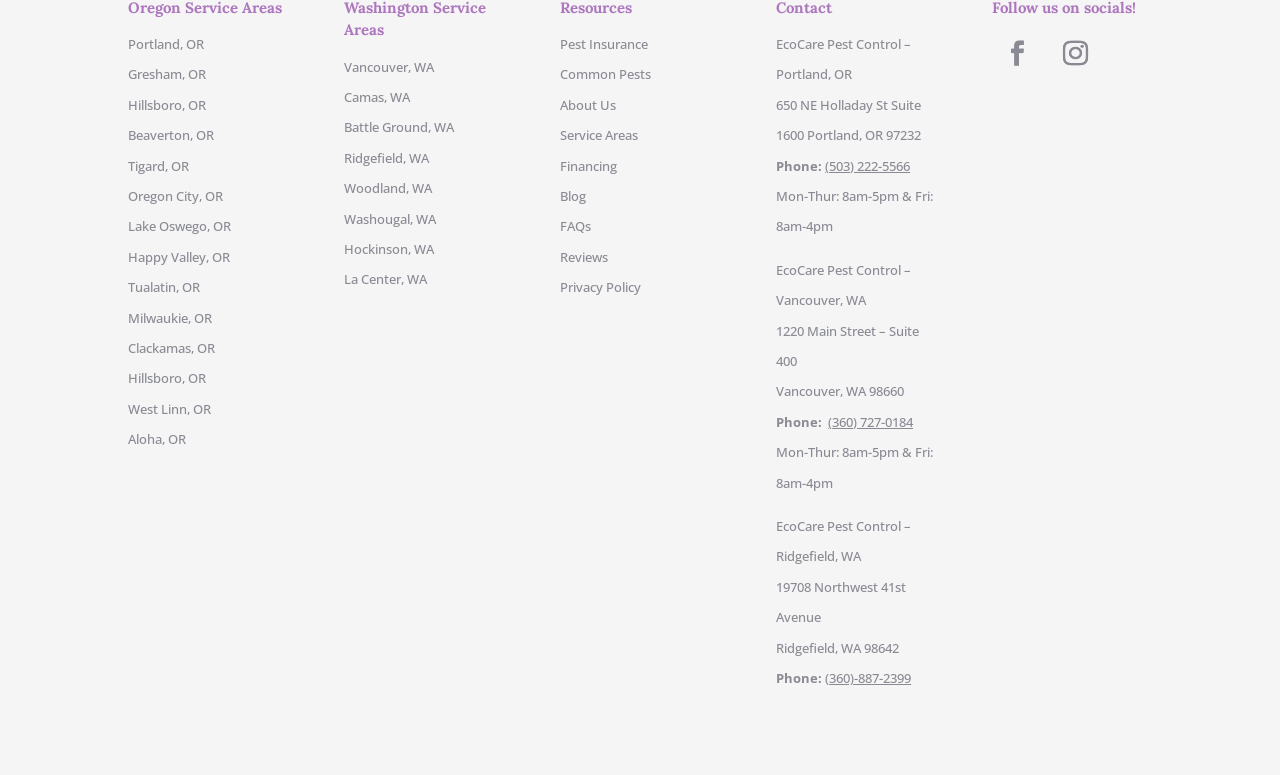Based on the element description: "La Center, WA", identify the UI element and provide its bounding box coordinates. Use four float numbers between 0 and 1, [left, top, right, bottom].

[0.269, 0.349, 0.334, 0.372]